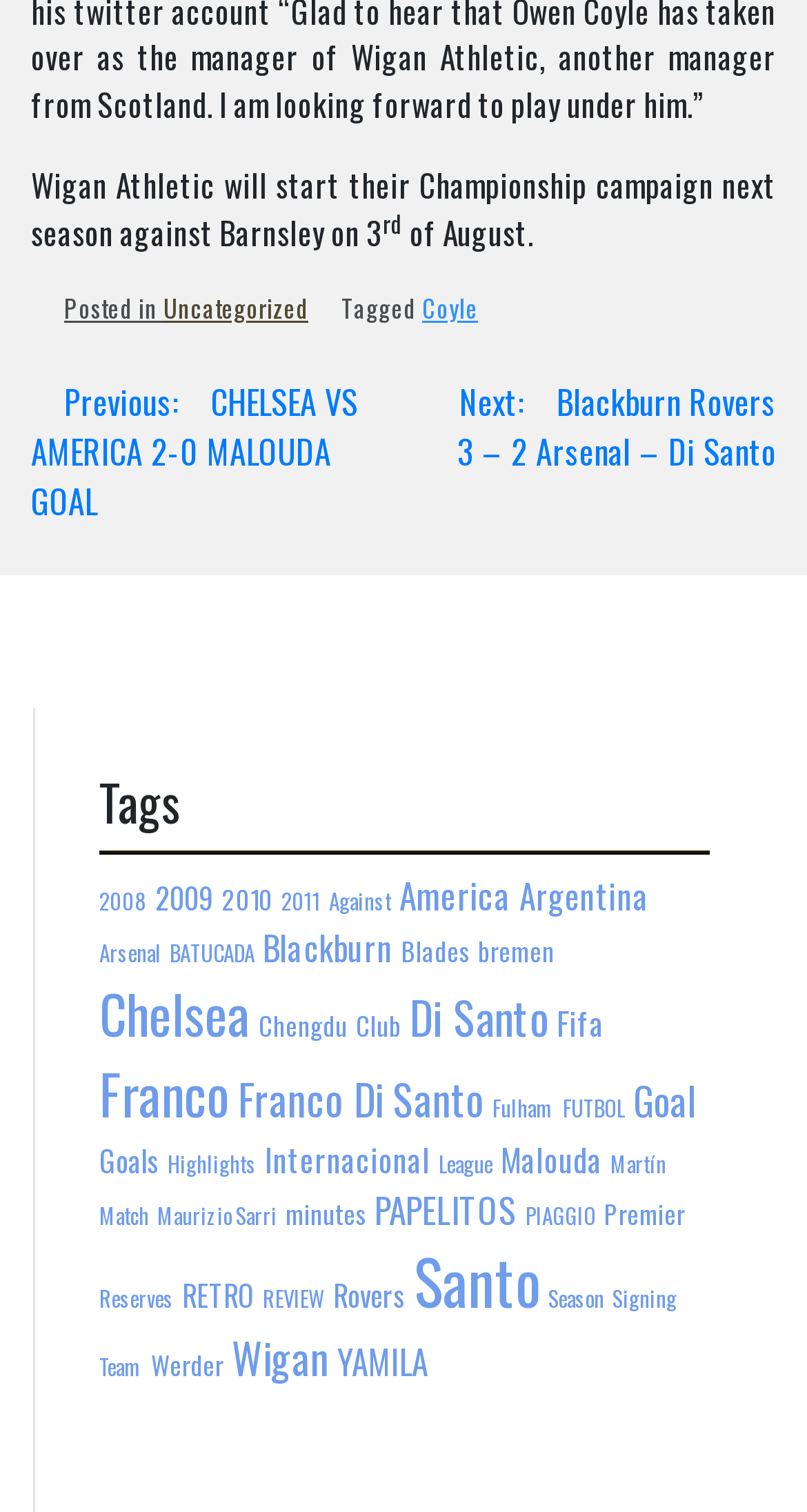Please indicate the bounding box coordinates for the clickable area to complete the following task: "View the 'Next: Blackburn Rovers 3 – 2 Arsenal – Di Santo' post". The coordinates should be specified as four float numbers between 0 and 1, i.e., [left, top, right, bottom].

[0.528, 0.248, 0.962, 0.314]